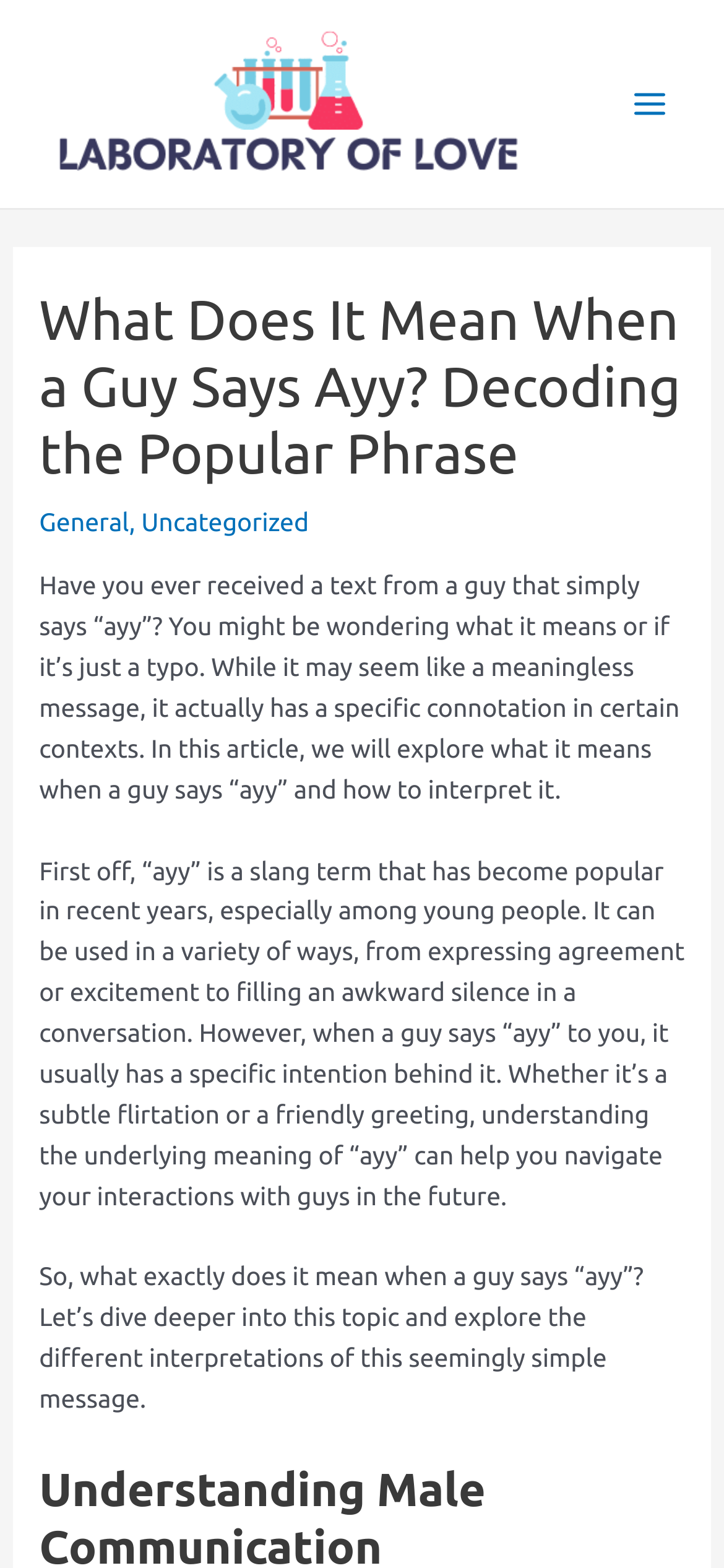Generate the text of the webpage's primary heading.

What Does It Mean When a Guy Says Ayy? Decoding the Popular Phrase